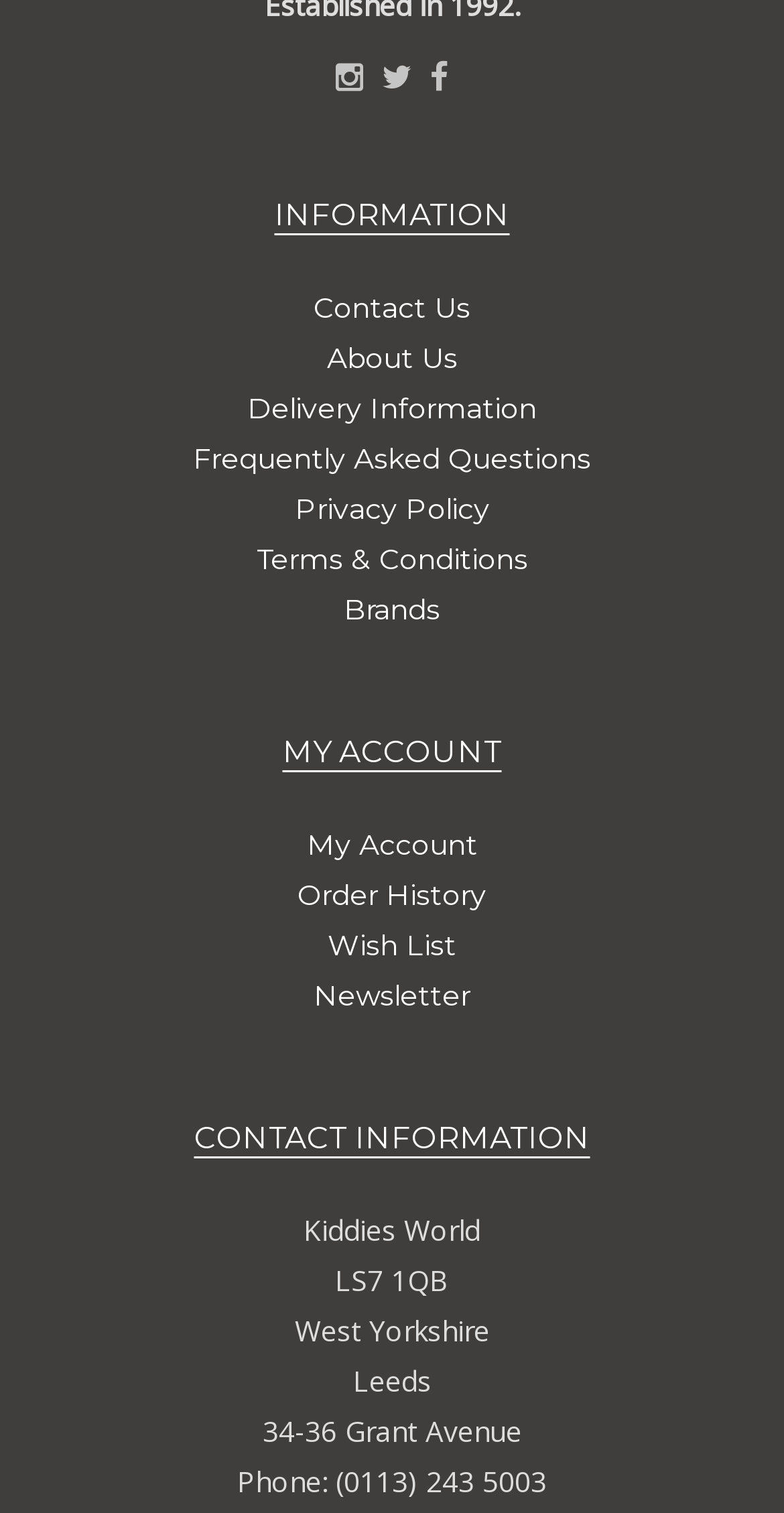Highlight the bounding box coordinates of the element that should be clicked to carry out the following instruction: "Go to My Account". The coordinates must be given as four float numbers ranging from 0 to 1, i.e., [left, top, right, bottom].

[0.391, 0.546, 0.609, 0.57]